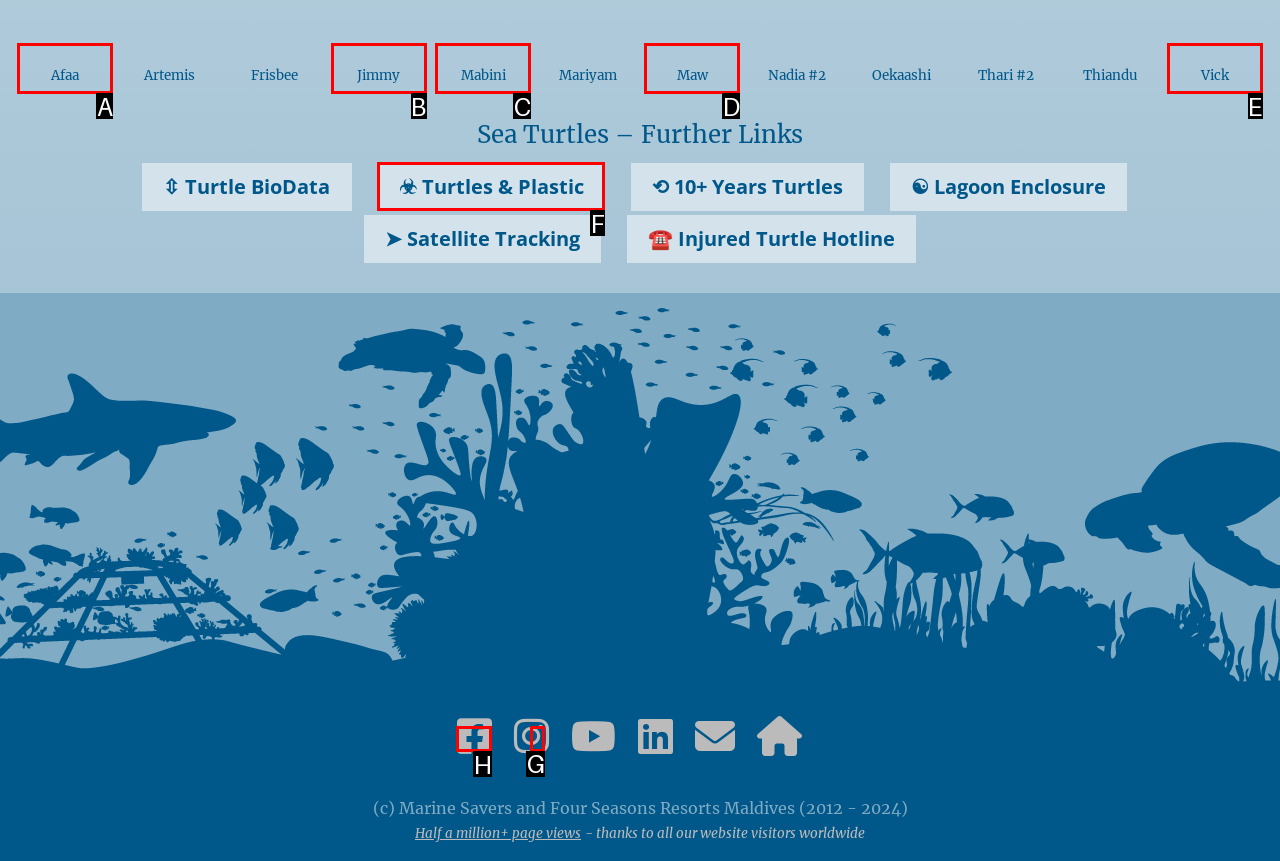Tell me which one HTML element I should click to complete the following instruction: View October 2021
Answer with the option's letter from the given choices directly.

None